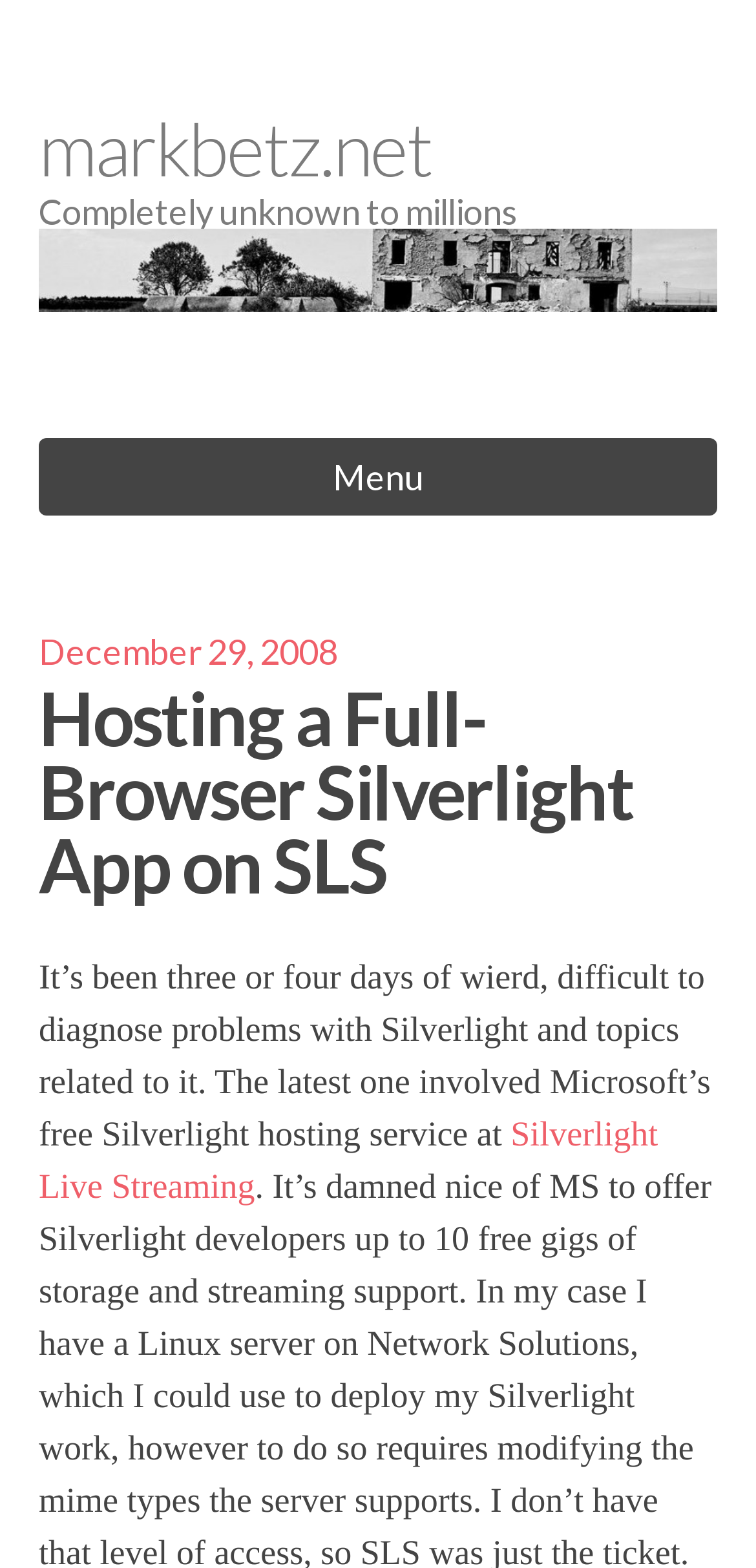Respond with a single word or short phrase to the following question: 
Is the menu expanded?

False